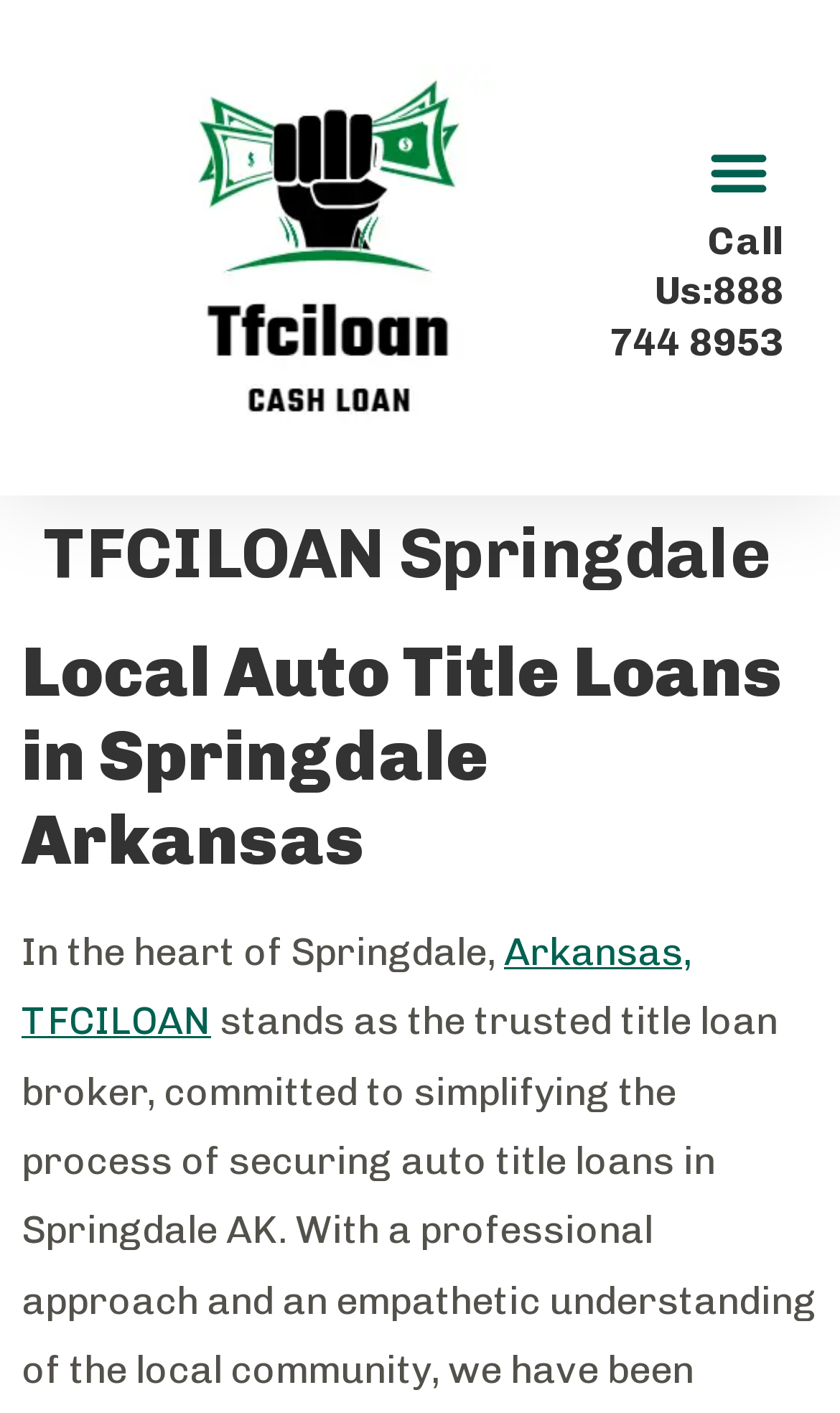Using the provided element description: "Menu", determine the bounding box coordinates of the corresponding UI element in the screenshot.

[0.824, 0.09, 0.932, 0.154]